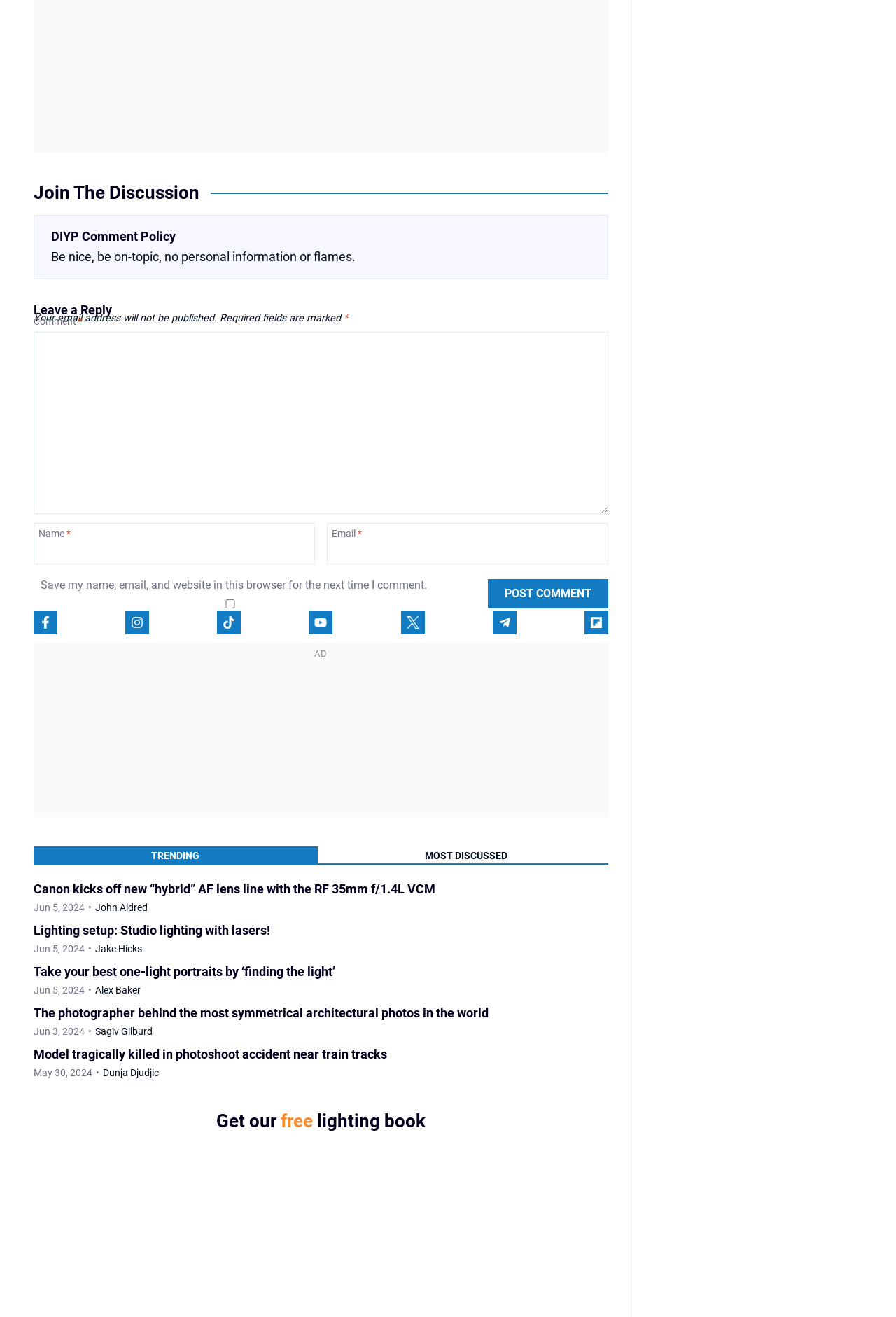Pinpoint the bounding box coordinates of the area that should be clicked to complete the following instruction: "Click the Facebook link". The coordinates must be given as four float numbers between 0 and 1, i.e., [left, top, right, bottom].

[0.038, 0.464, 0.064, 0.482]